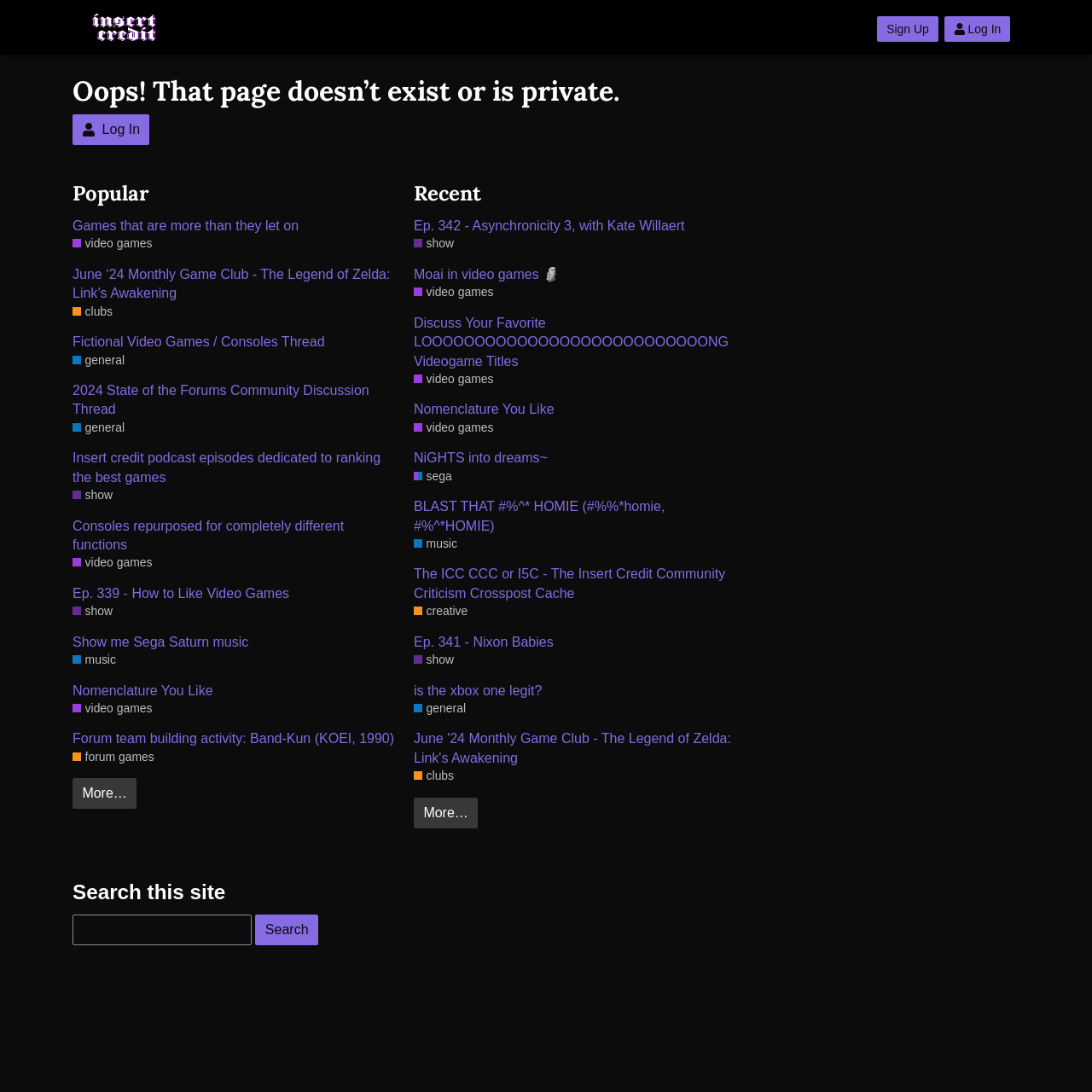Determine the bounding box coordinates for the clickable element required to fulfill the instruction: "View popular topics". Provide the coordinates as four float numbers between 0 and 1, i.e., [left, top, right, bottom].

[0.066, 0.164, 0.363, 0.191]